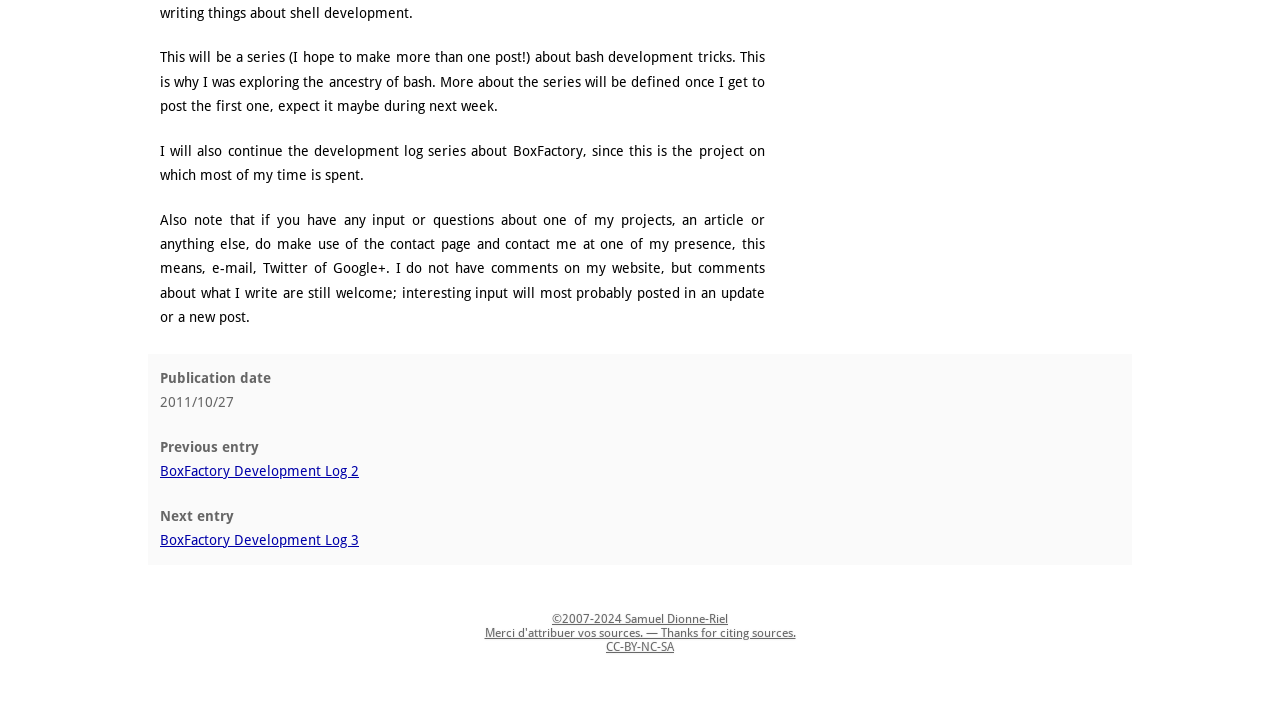Given the element description "BoxFactory Development Log 2", identify the bounding box of the corresponding UI element.

[0.125, 0.644, 0.28, 0.667]